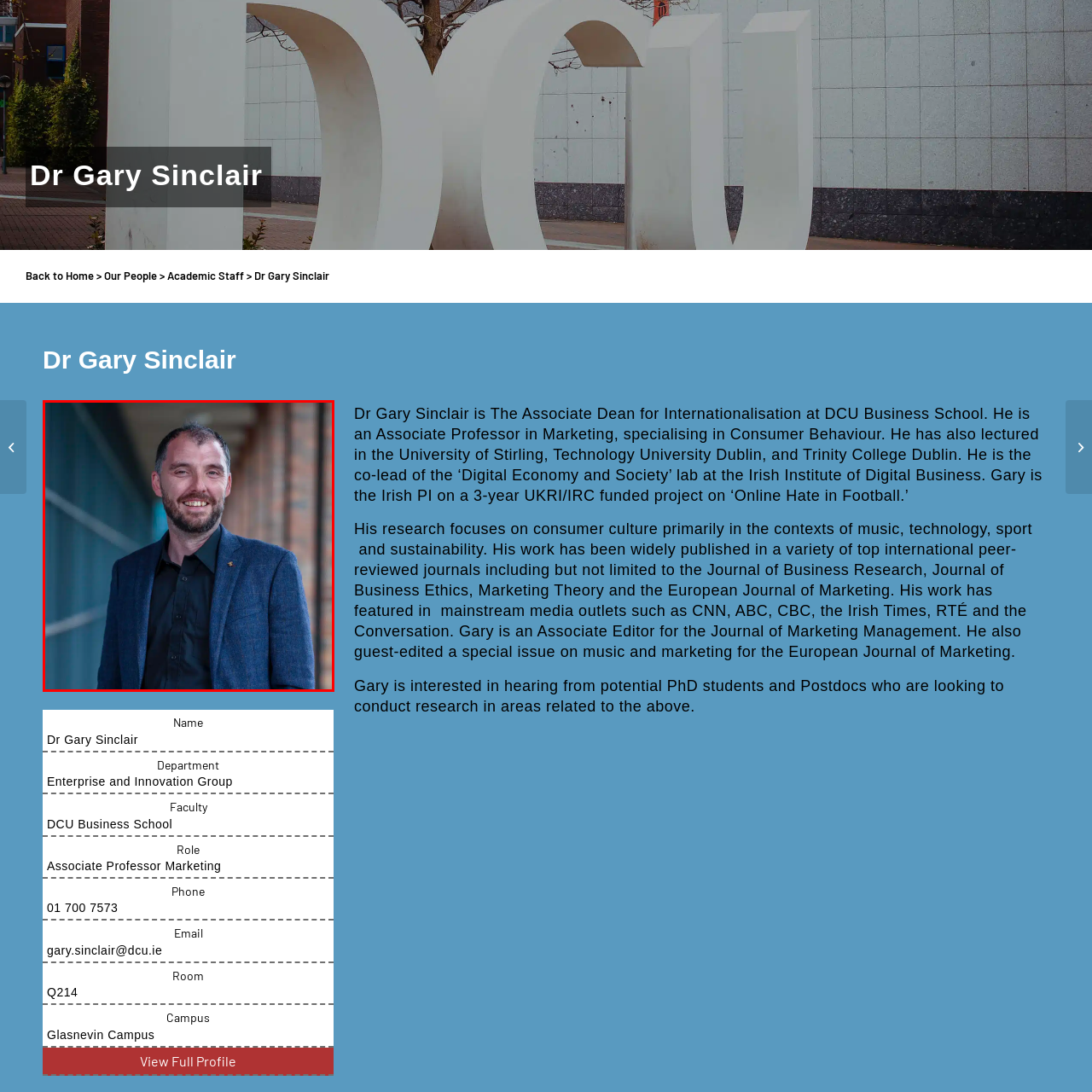Thoroughly describe the contents of the picture within the red frame.

The image features Dr. Gary Sinclair, an Associate Professor of Marketing at DCU Business School. He stands confidently in a well-lit corridor, dressed in a smart casual outfit consisting of a dark shirt and a textured blazer. His friendly smile and relaxed posture convey approachability and professionalism. The backdrop highlights a modern architectural design, emphasizing his role in an academic environment. Dr. Sinclair is known for his specialization in consumer behavior and his involvement in various research initiatives, including innovation in the digital economy and societal impacts.